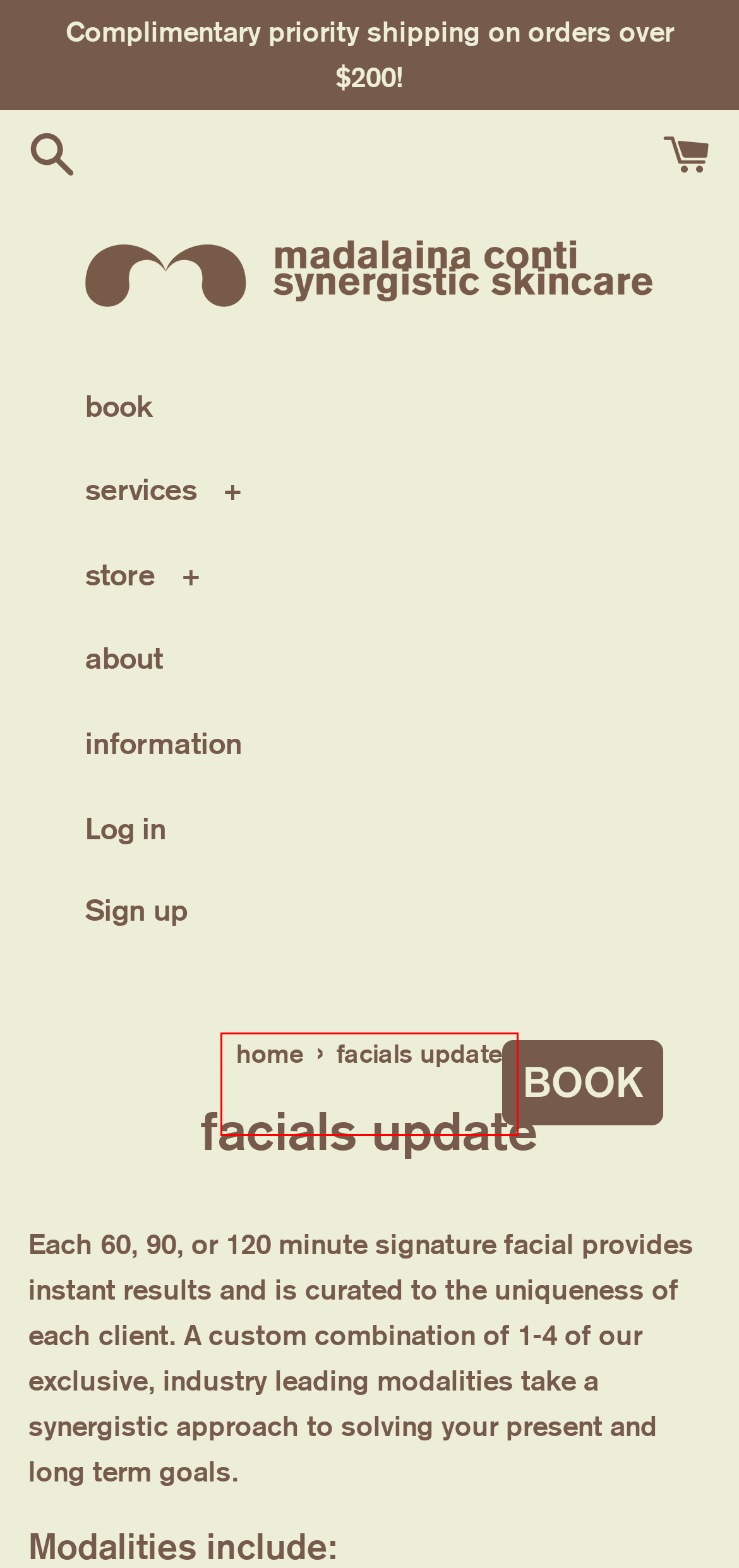View the screenshot of the webpage and identify the UI element surrounded by a red bounding box. Extract the text contained within this red bounding box.

*** Other medical conditions not listed may require a Physician’s written approval. If you are ever unsure, please call or email us. We are happy to assist you in finding the safest treatment for you! ***